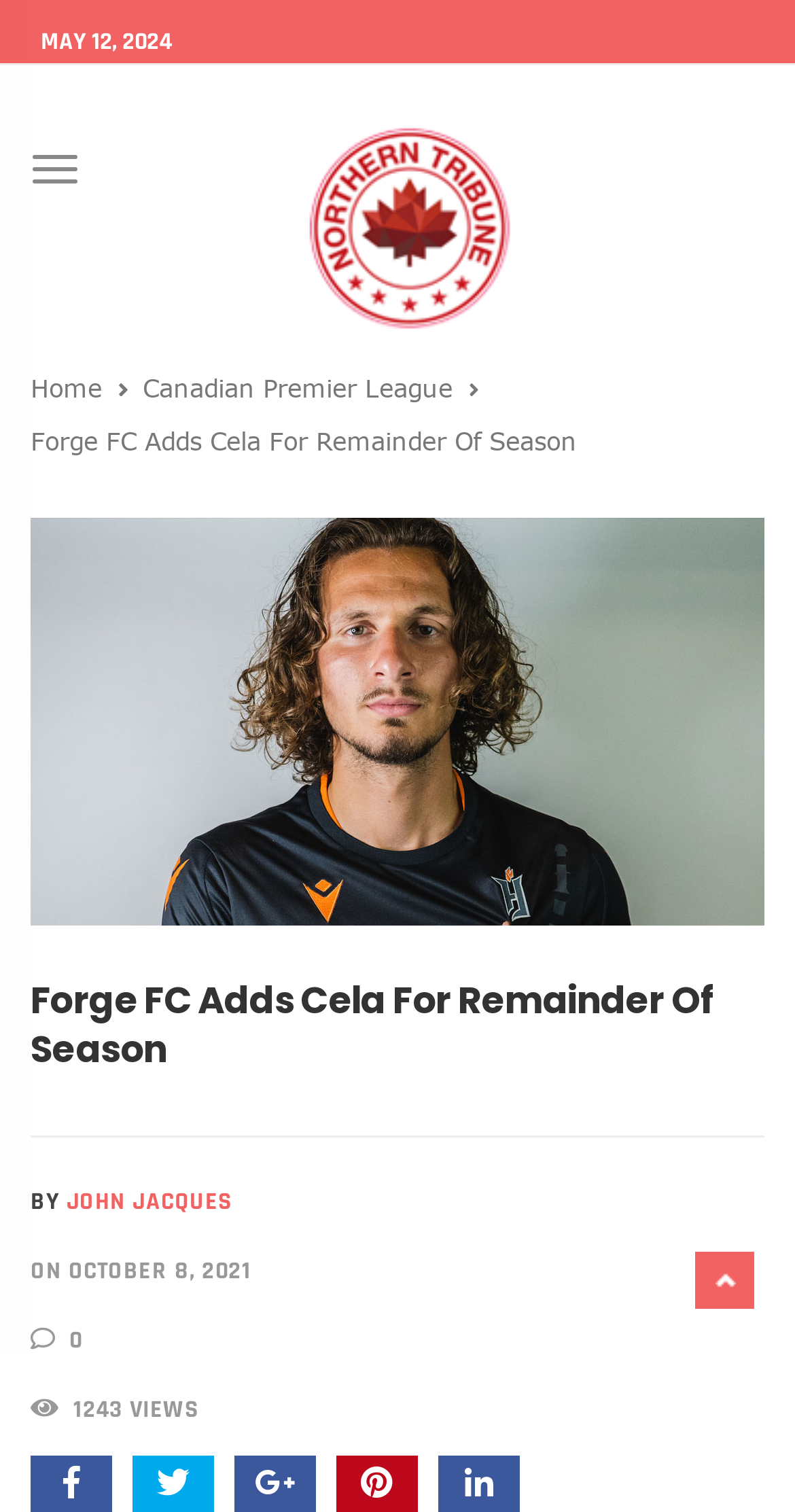Please answer the following question using a single word or phrase: 
How many views does the article have?

1243